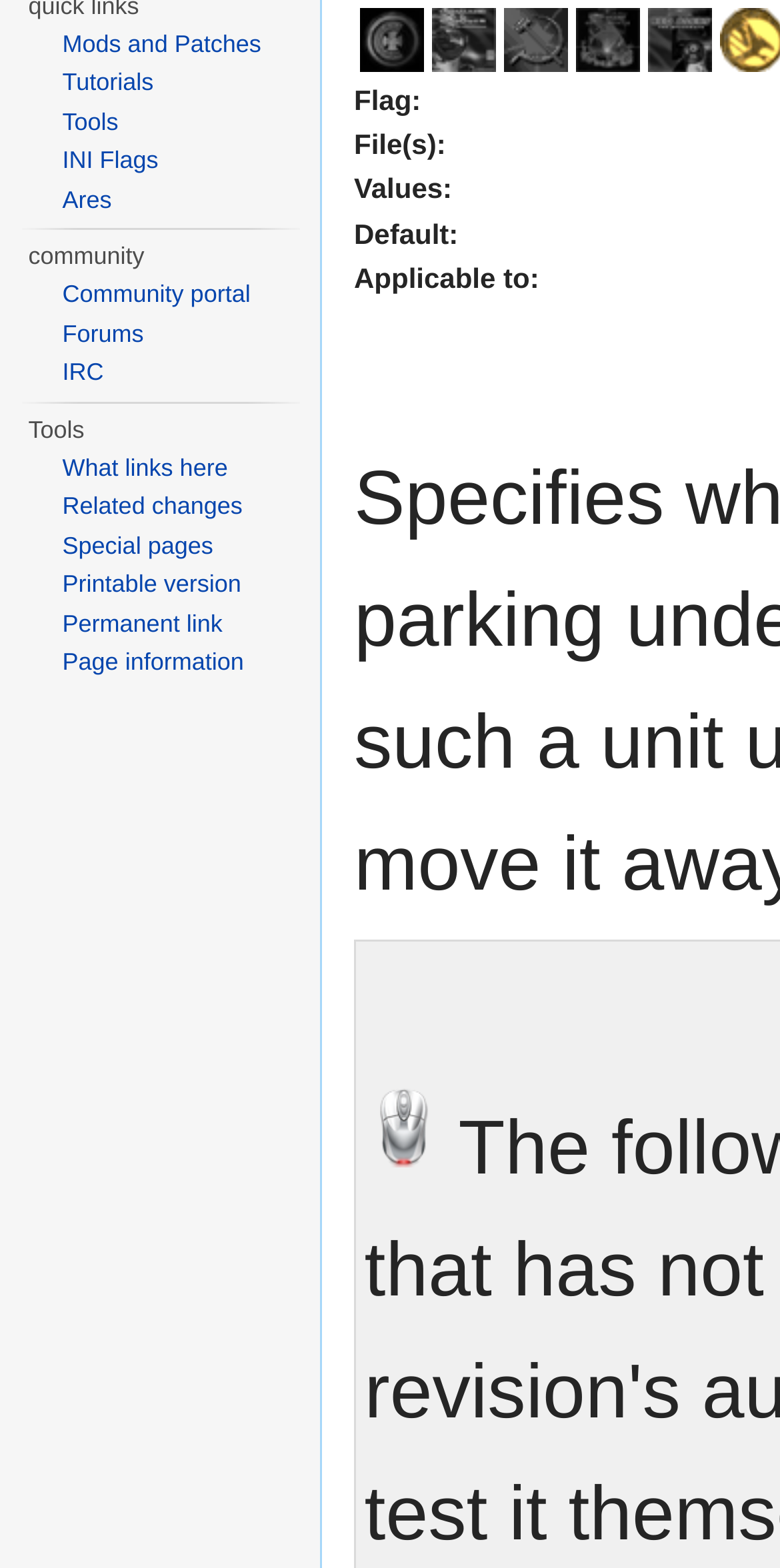Determine the bounding box coordinates for the HTML element described here: "Tutorials".

[0.08, 0.043, 0.197, 0.061]